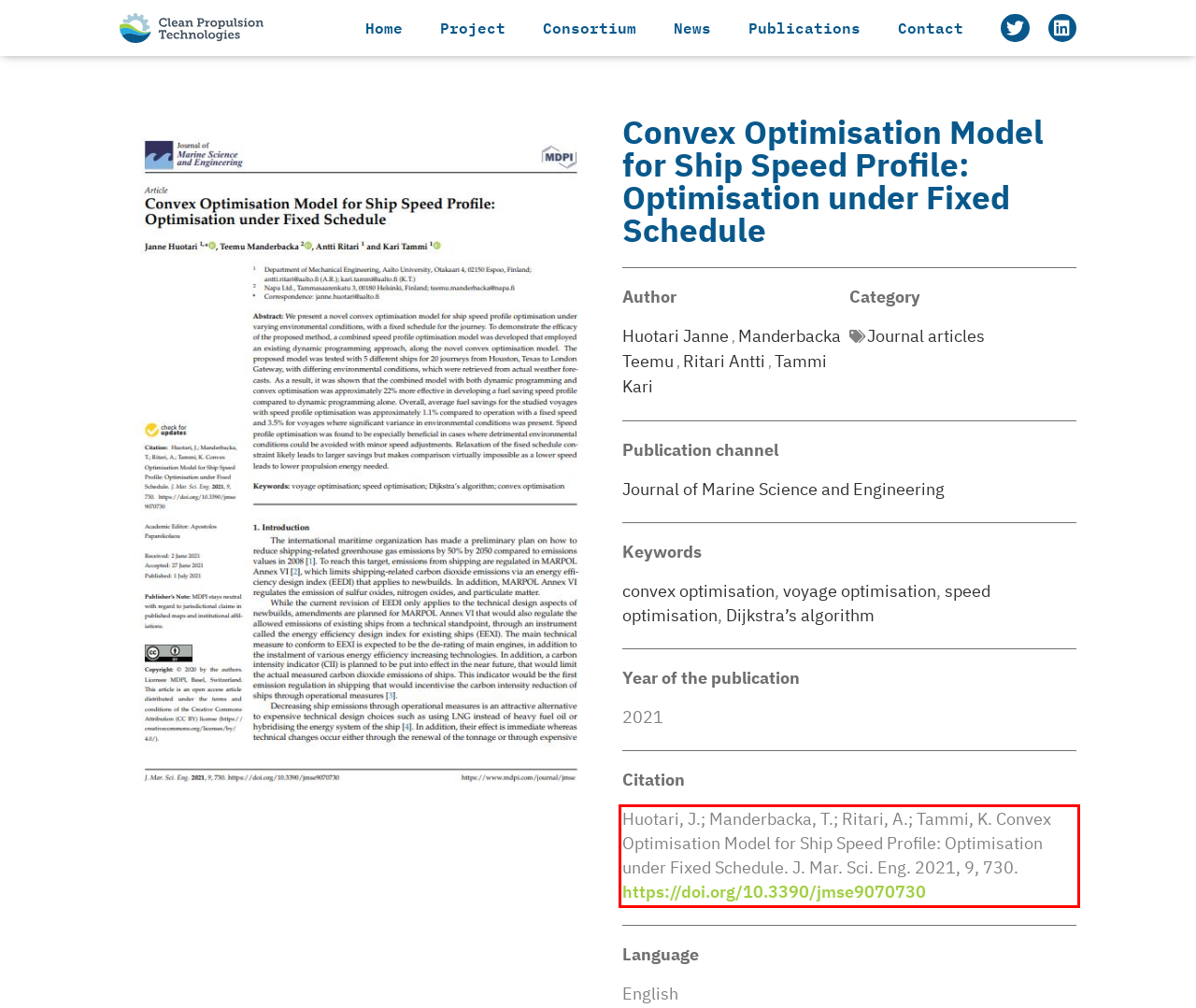Please perform OCR on the text content within the red bounding box that is highlighted in the provided webpage screenshot.

Huotari, J.; Manderbacka, T.; Ritari, A.; Tammi, K. Convex Optimisation Model for Ship Speed Profile: Optimisation under Fixed Schedule. J. Mar. Sci. Eng. 2021, 9, 730. https://doi.org/10.3390/jmse9070730